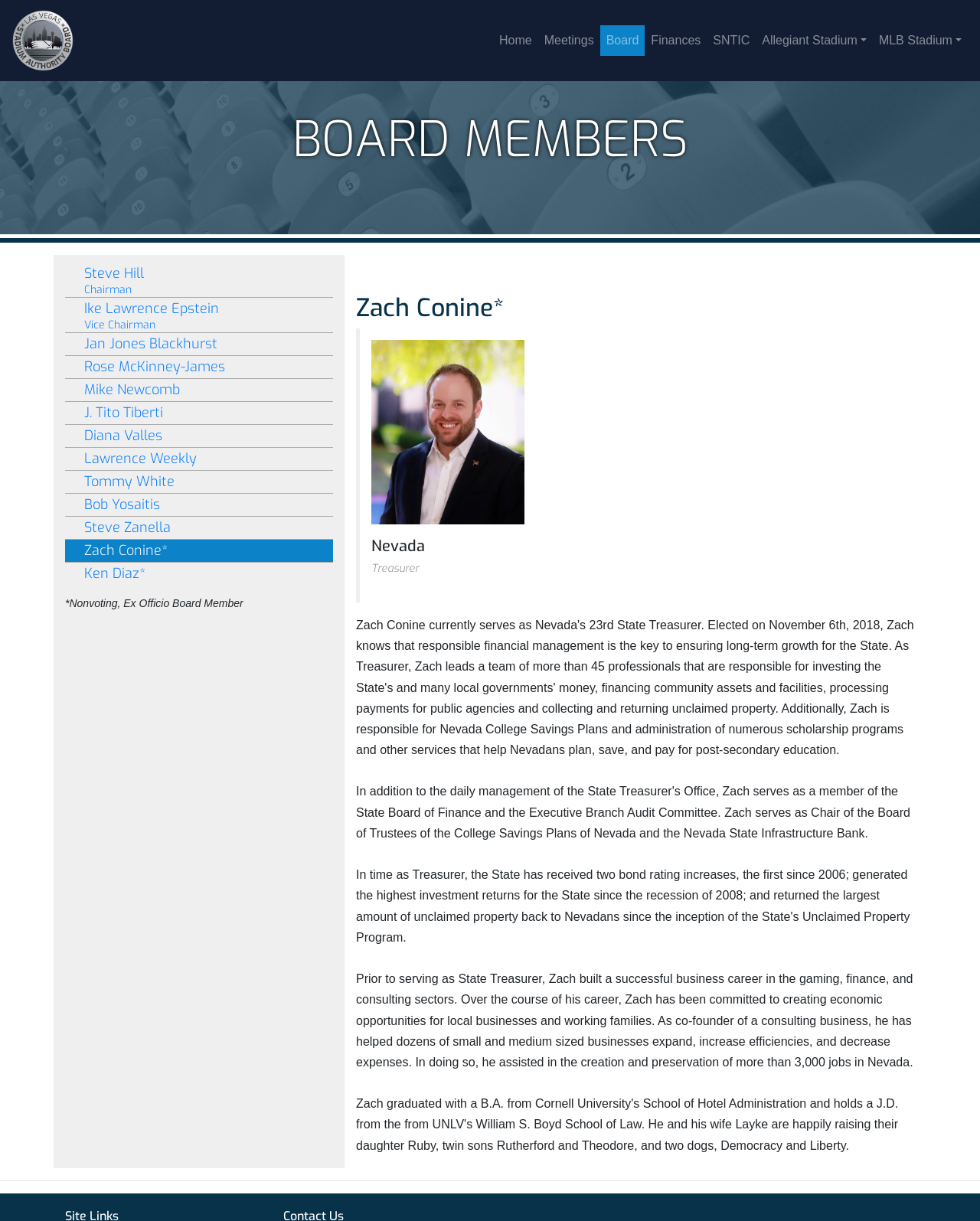What is Zach Conine's profession?
Answer the question with a detailed and thorough explanation.

Zach Conine's profession can be found in his bio, where it is mentioned that he is the Treasurer of Nevada.